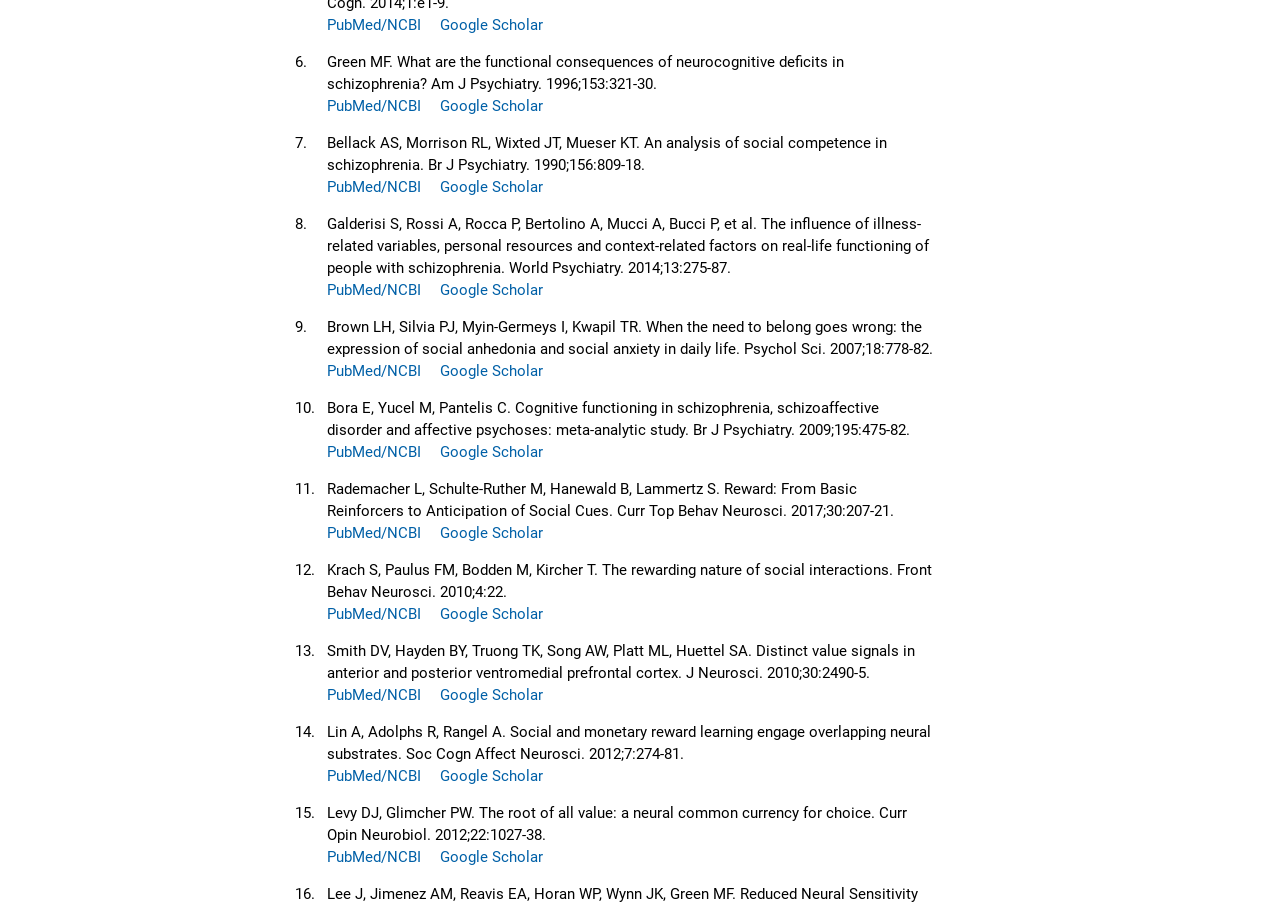Determine the bounding box coordinates of the clickable region to follow the instruction: "Read the 12th article".

[0.255, 0.621, 0.728, 0.665]